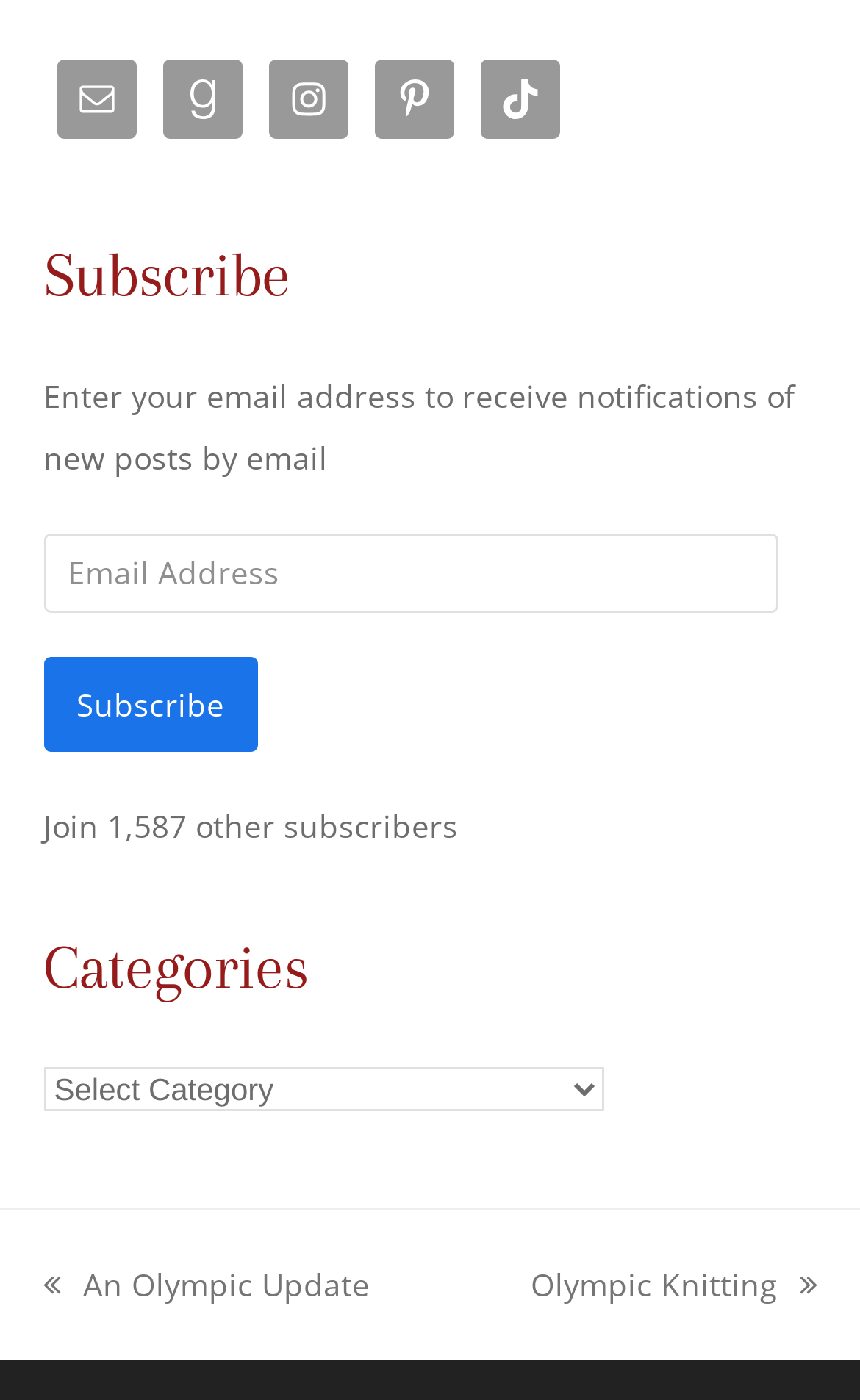Locate the bounding box coordinates of the element I should click to achieve the following instruction: "Select a category".

[0.05, 0.762, 0.701, 0.793]